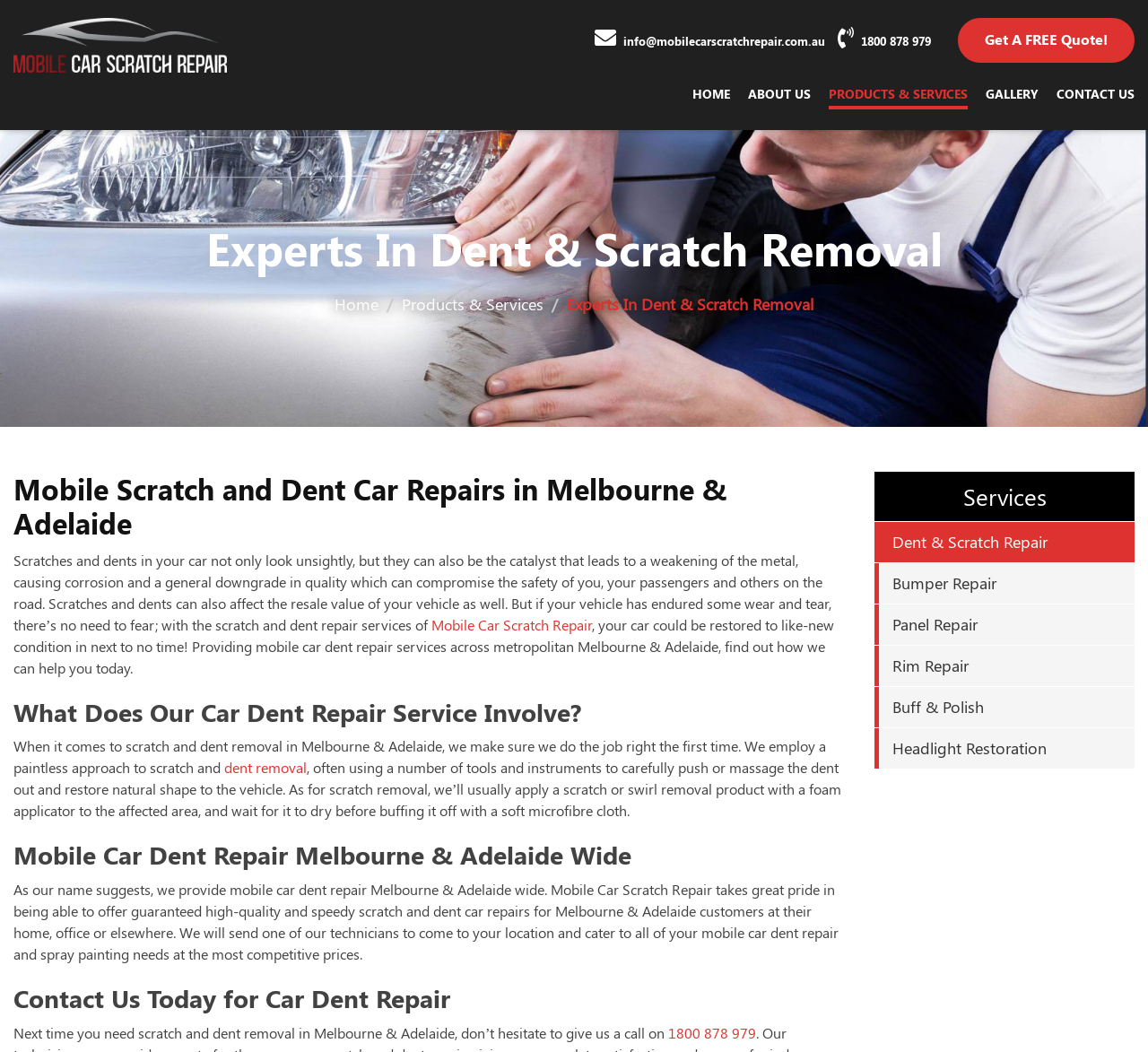Based on the element description: "Buff & Polish", identify the UI element and provide its bounding box coordinates. Use four float numbers between 0 and 1, [left, top, right, bottom].

[0.762, 0.653, 0.988, 0.691]